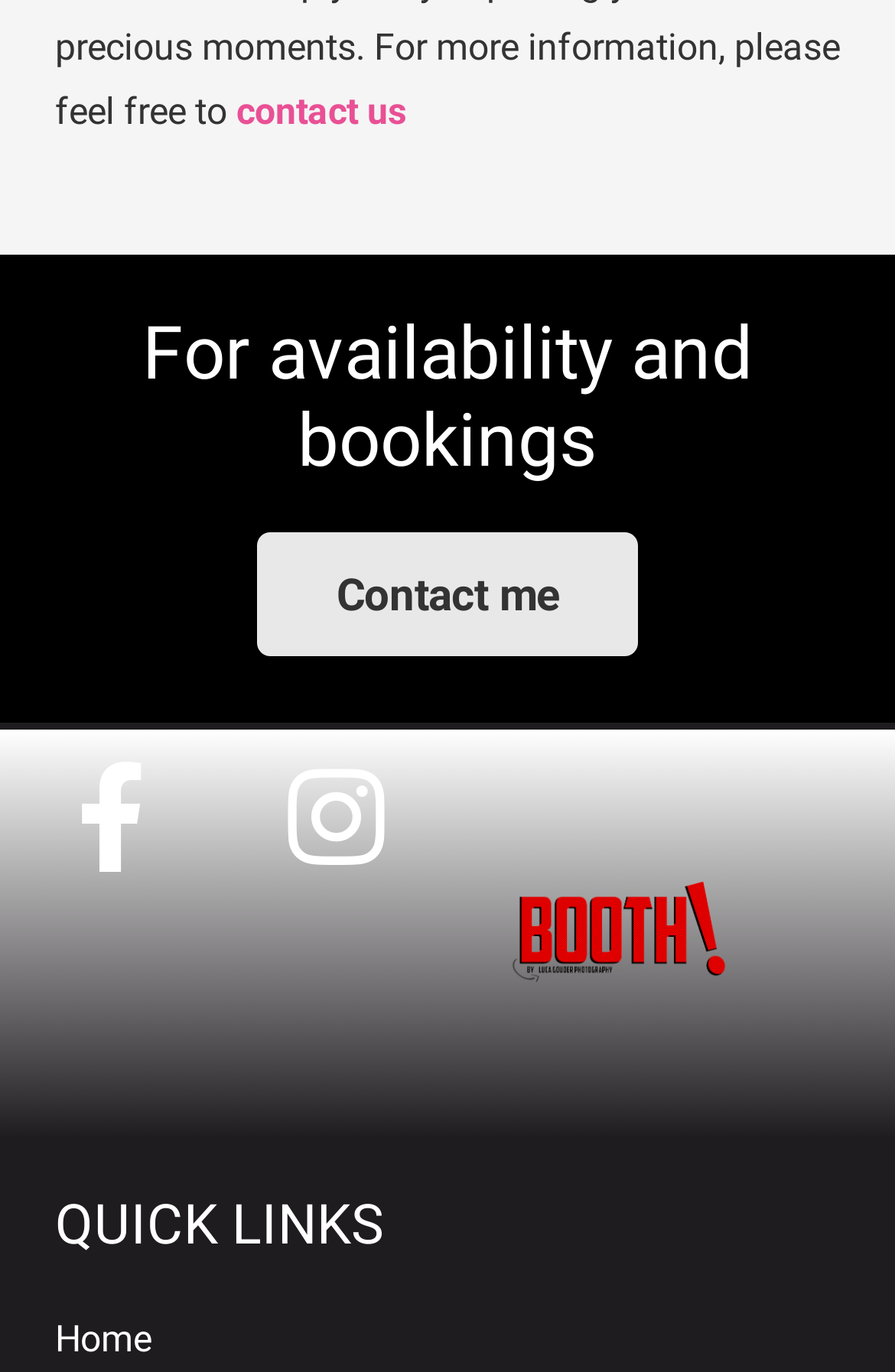Identify the coordinates of the bounding box for the element described below: "Send an email". Return the coordinates as four float numbers between 0 and 1: [left, top, right, bottom].

None